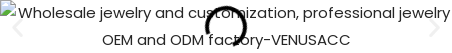What is the focus of VENUSACC's offerings? Look at the image and give a one-word or short phrase answer.

Wholesale jewelry